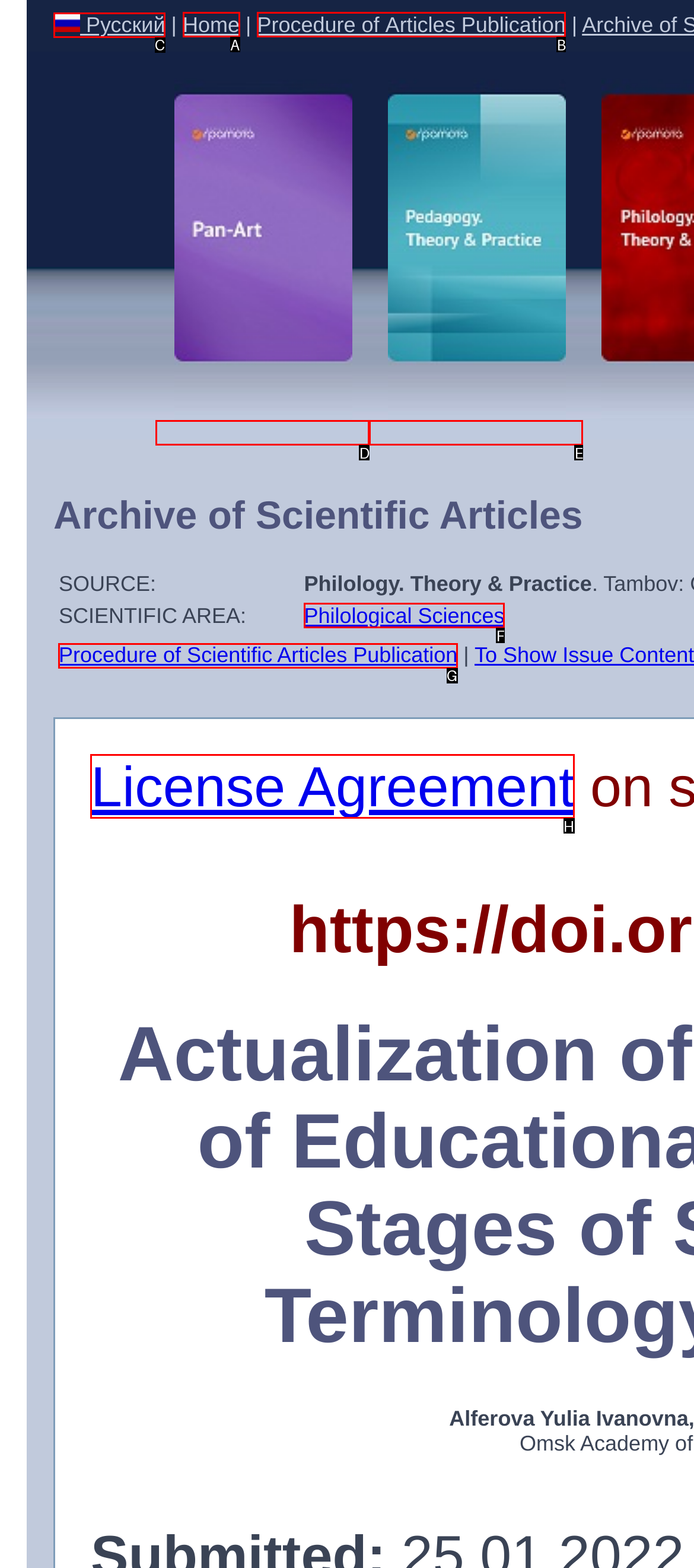Select the appropriate HTML element to click for the following task: Find local clubs and meetups
Answer with the letter of the selected option from the given choices directly.

None